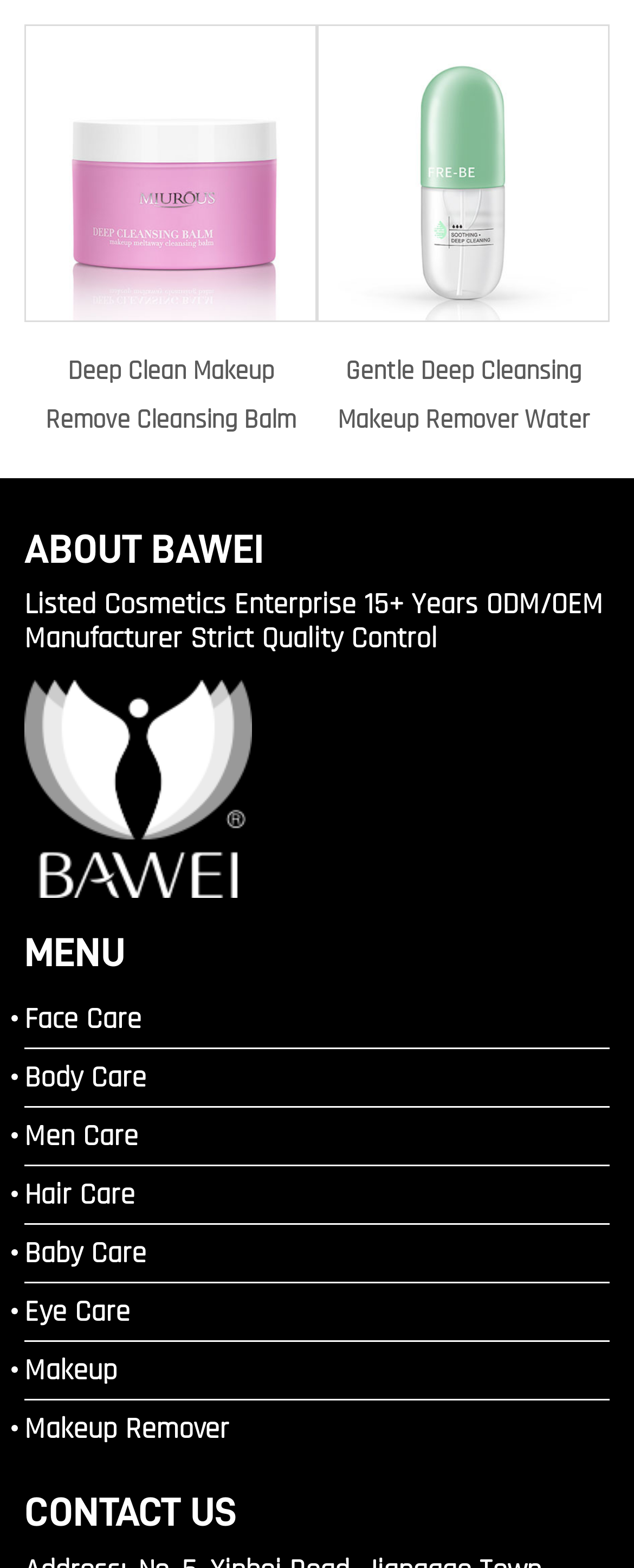Determine the bounding box coordinates of the UI element described below. Use the format (top-left x, top-left y, bottom-right x, bottom-right y) with floating point numbers between 0 and 1: Contact Us

[0.038, 0.951, 0.374, 0.979]